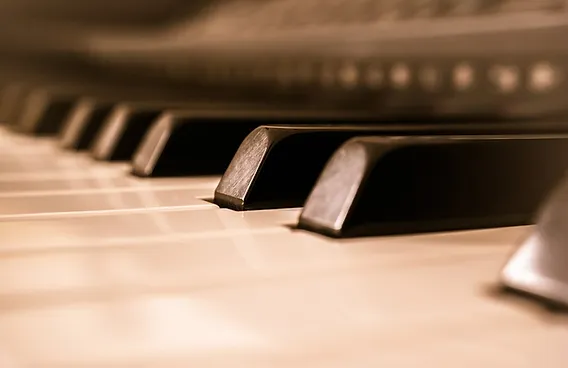Craft a thorough explanation of what is depicted in the image.

The image captures an up-close view of piano keys, highlighting their sleek, glossy black surfaces against the contrasting white keys. The depth of field emphasizes the tactile quality of the keys, inviting the viewer to imagine the sound and artistry associated with playing. This visual representation aligns perfectly with the theme of "Fun Music Lessons for all Ages & Abilities," suggesting the inclusive approach of the music lessons offered, which cater to children, teens, and adults alike. This setting conjures feelings of musical exploration, creativity, and the joy of learning an instrument, underscoring the educational spirit at Keys and Strings LKN.